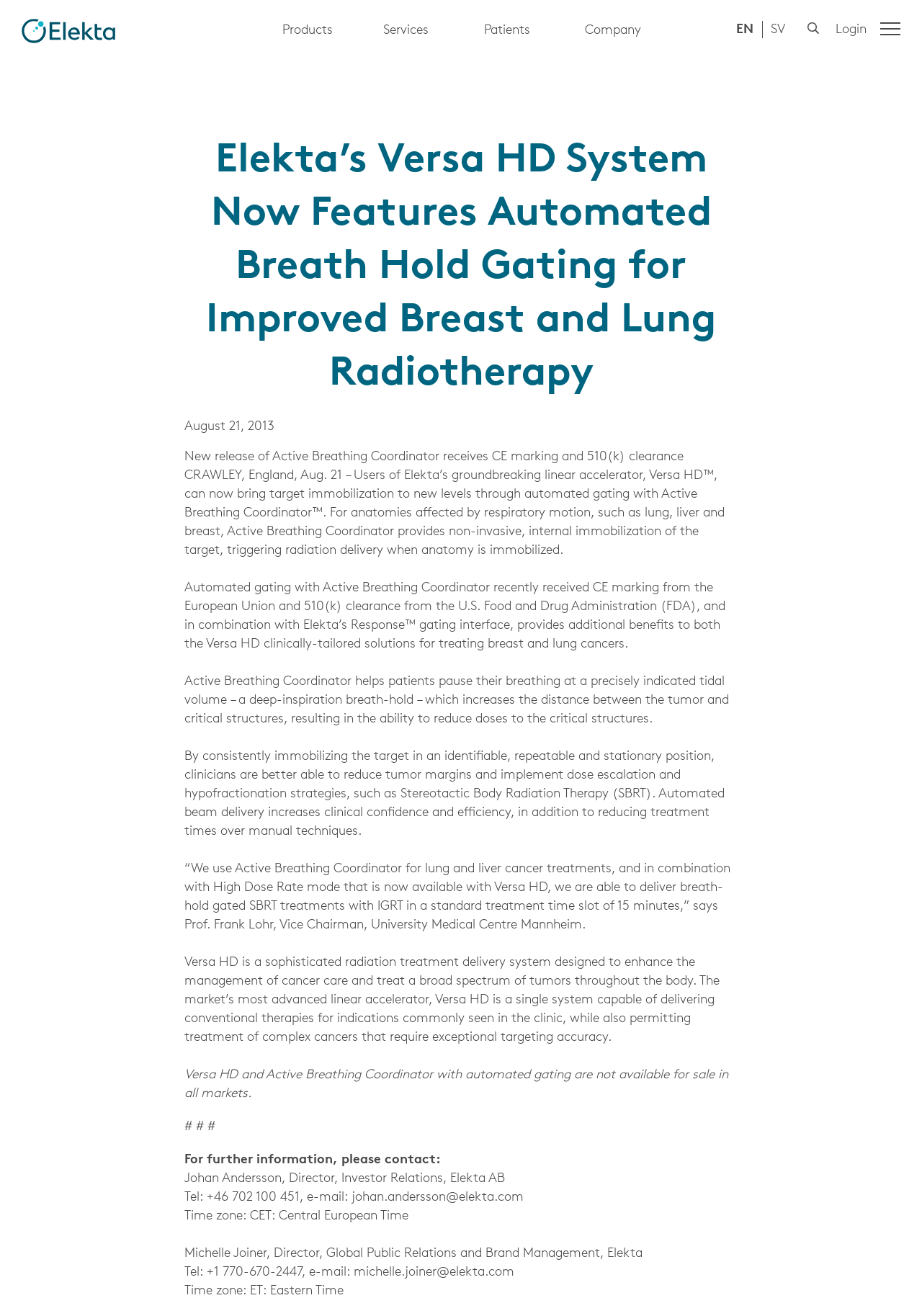What is the name of the company mentioned on the webpage?
Using the information presented in the image, please offer a detailed response to the question.

The company name 'Elekta' is mentioned multiple times on the webpage, including in the logo, navigation menu, and text content.